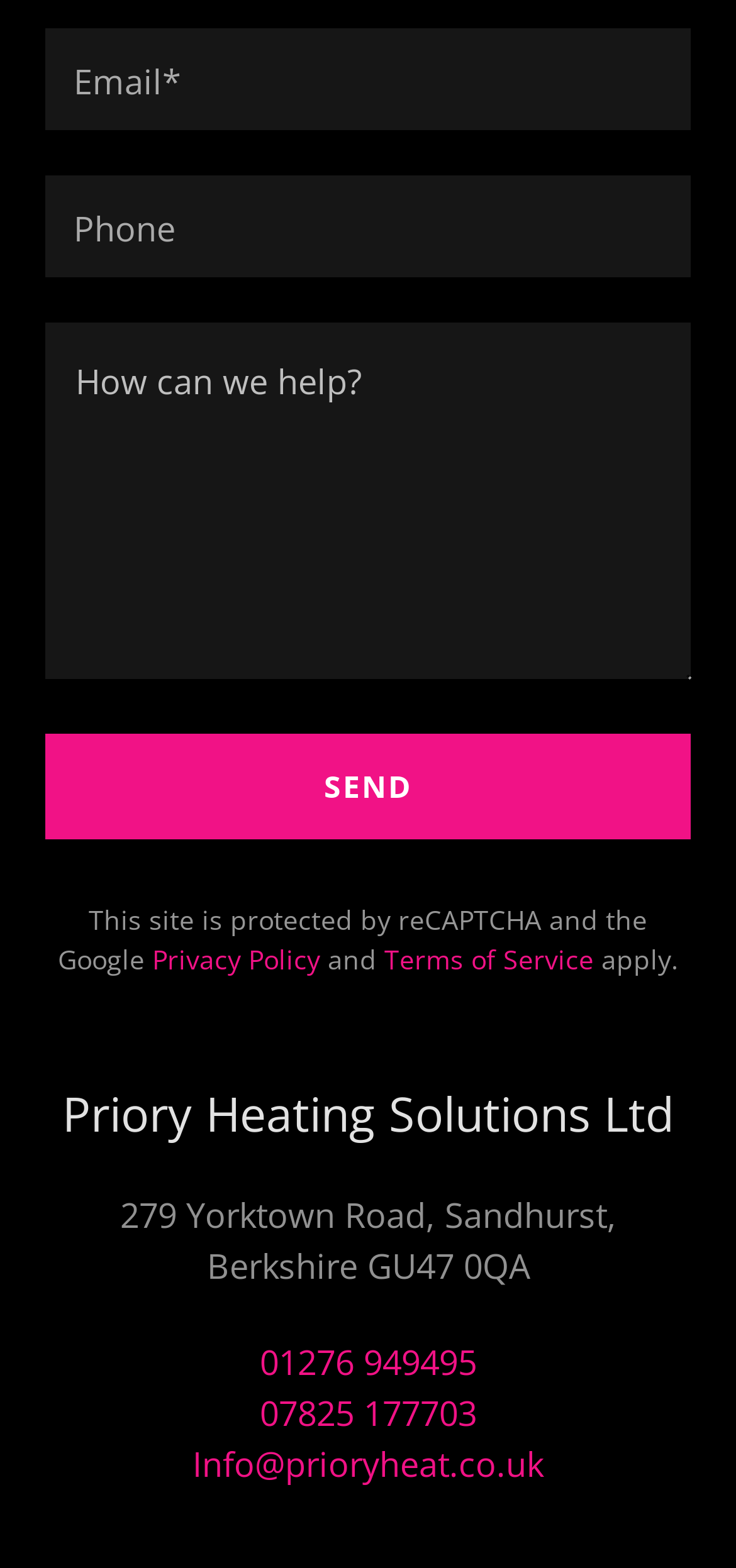What is the email address?
Refer to the screenshot and answer in one word or phrase.

Info@prioryheat.co.uk